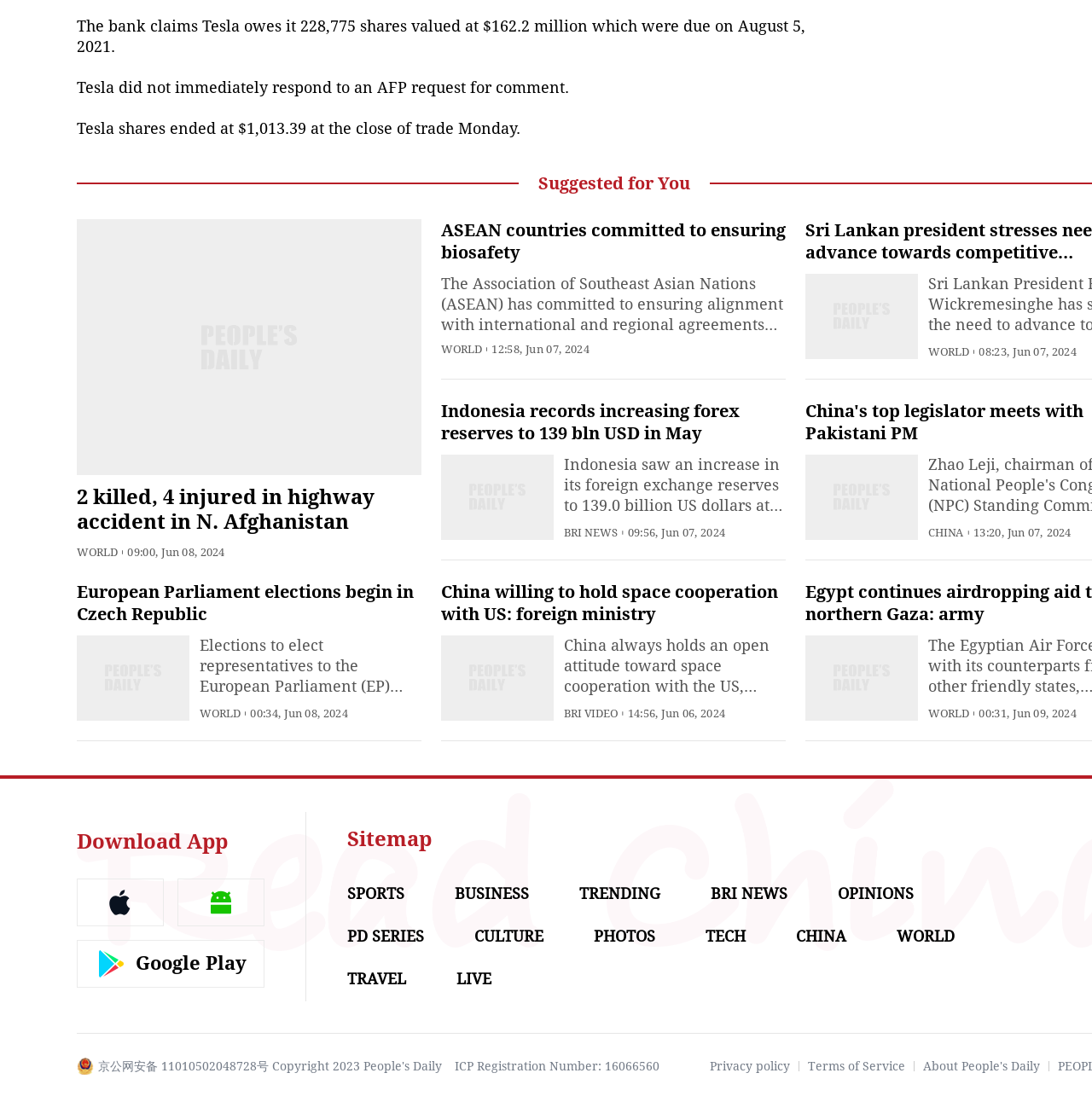Please study the image and answer the question comprehensively:
What is the date of the news article about ASEAN countries?

The date of the news article about ASEAN countries is June 8, 2024, as indicated by the StaticText element with the text '09:00, Jun 08, 2024' which is located near the article title 'ASEAN countries committed to ensuring biosafety'.